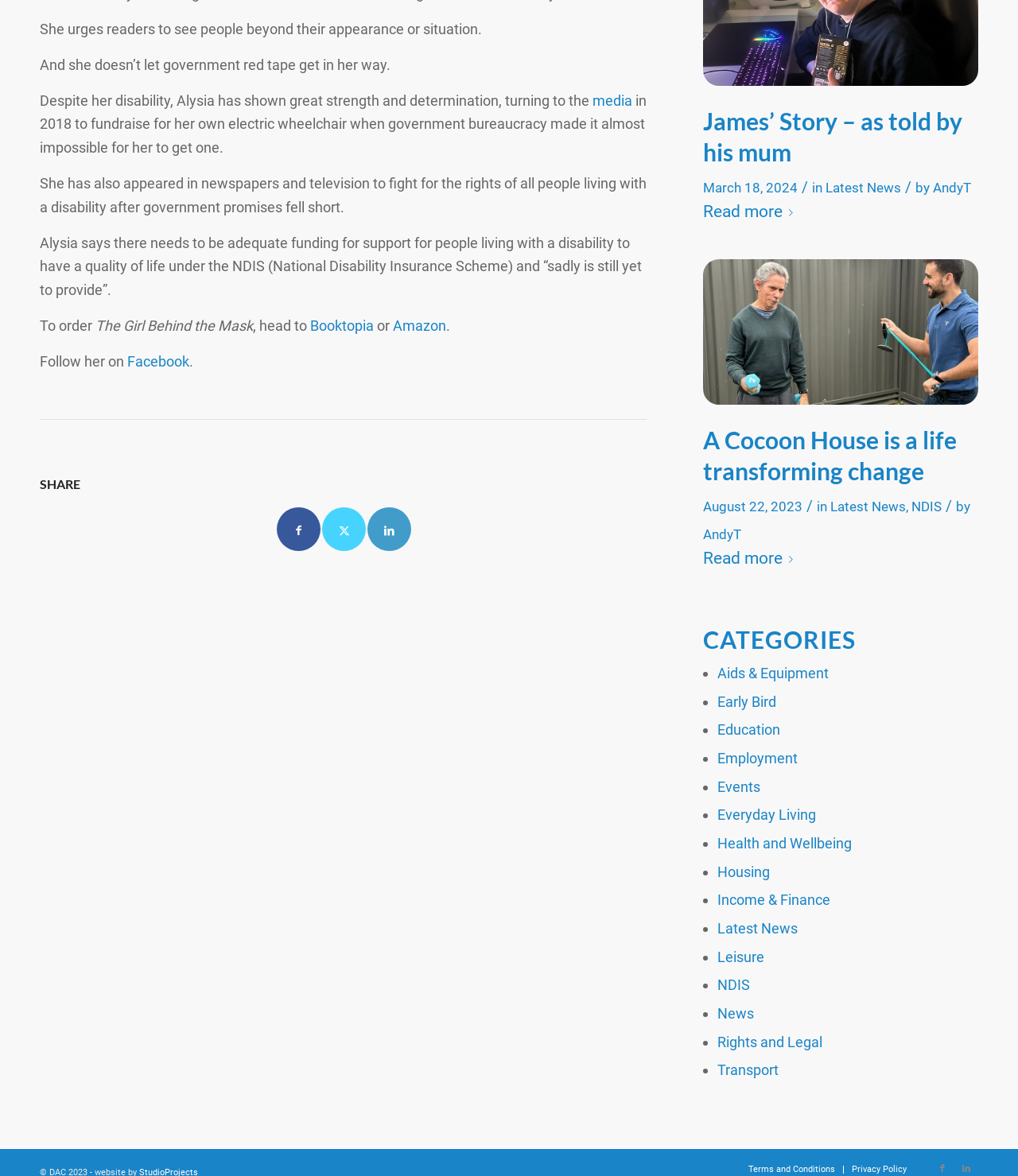Identify the bounding box coordinates for the element that needs to be clicked to fulfill this instruction: "Follow Alysia on Facebook". Provide the coordinates in the format of four float numbers between 0 and 1: [left, top, right, bottom].

[0.125, 0.3, 0.186, 0.314]